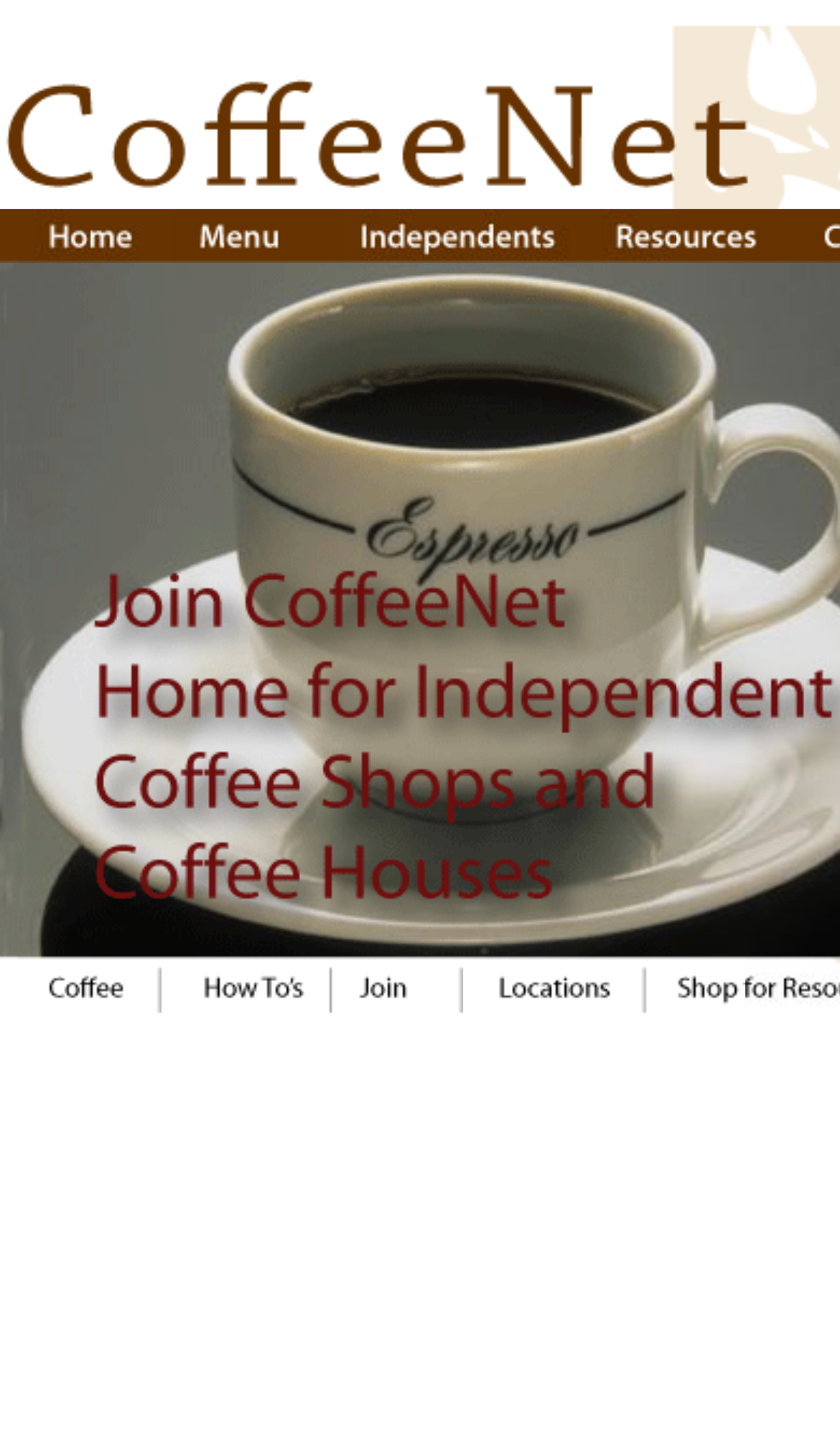Illustrate the webpage with a detailed description.

The webpage is titled "CoffeeNet - How to Run a Coffee Shop -- The Network for Resources". At the top, there are three columns of equal width, spanning the entire width of the page. 

Below these columns, there is a large section that occupies most of the page's height, divided into five columns of varying widths. The leftmost column is the narrowest, and the widths of the columns gradually increase from left to right.

At the very bottom of the page, there is another section with five columns, similar to the previous one, but with slightly different widths. The leftmost column is still the narrowest, but the widths of the columns do not increase as gradually as in the previous section.

There is no text or images explicitly mentioned in the accessibility tree, but the meta description suggests that the webpage is related to CoffeeNet, a platform that offers resources for running a coffee shop, and possibly features espressos and teas.